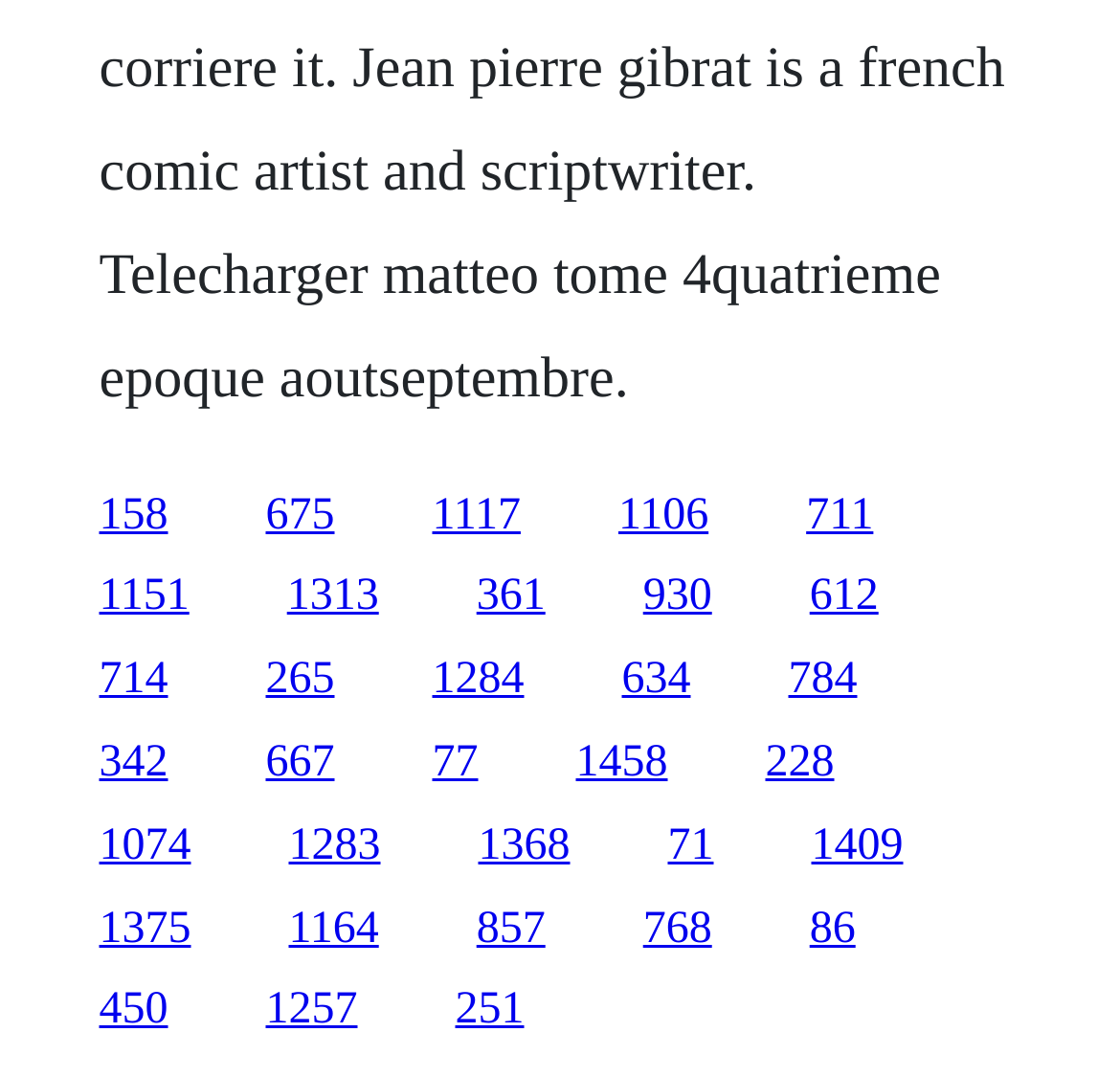Locate the bounding box coordinates of the clickable region to complete the following instruction: "access the second link from the top."

[0.237, 0.455, 0.299, 0.5]